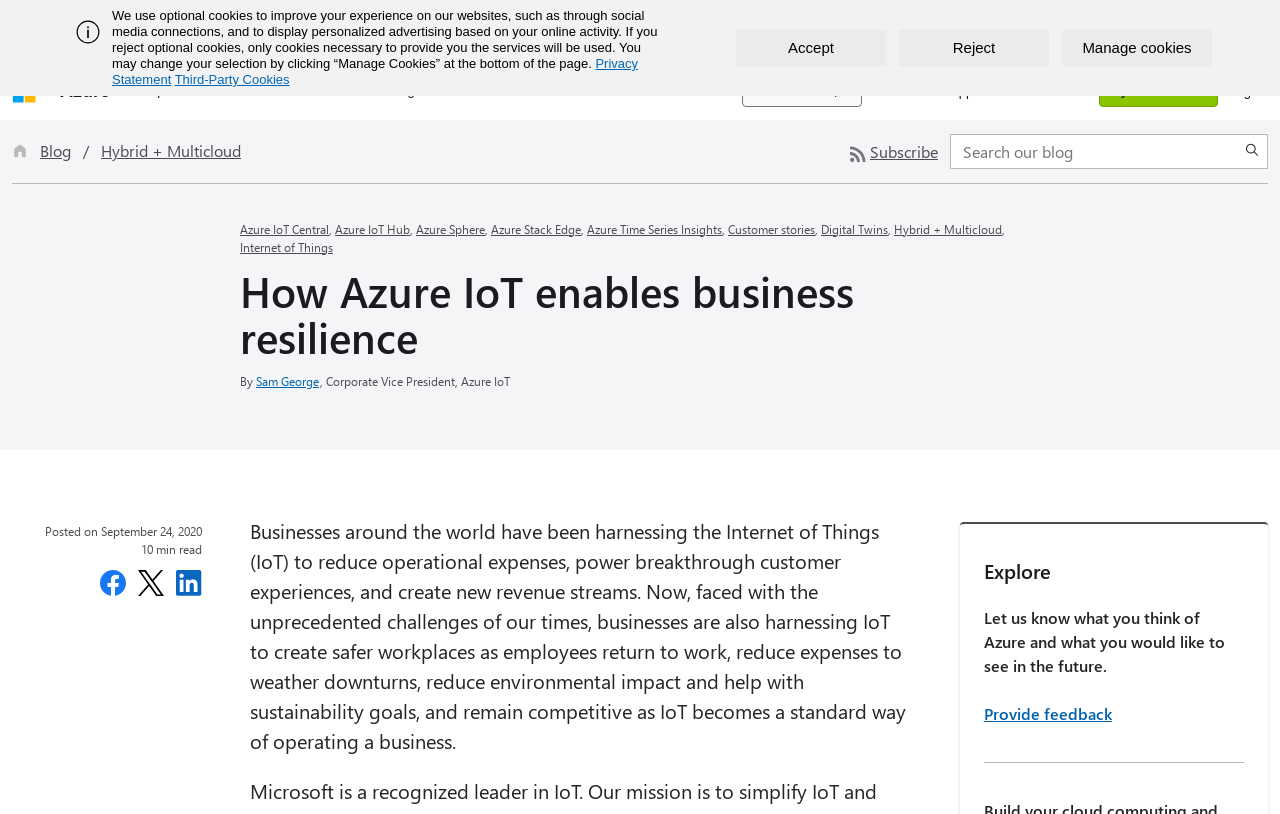Based on the image, please elaborate on the answer to the following question:
Who is the author of this blog post?

I found this information by looking at the text 'By Sam George' which is located below the heading 'How Azure IoT enables business resilience'.